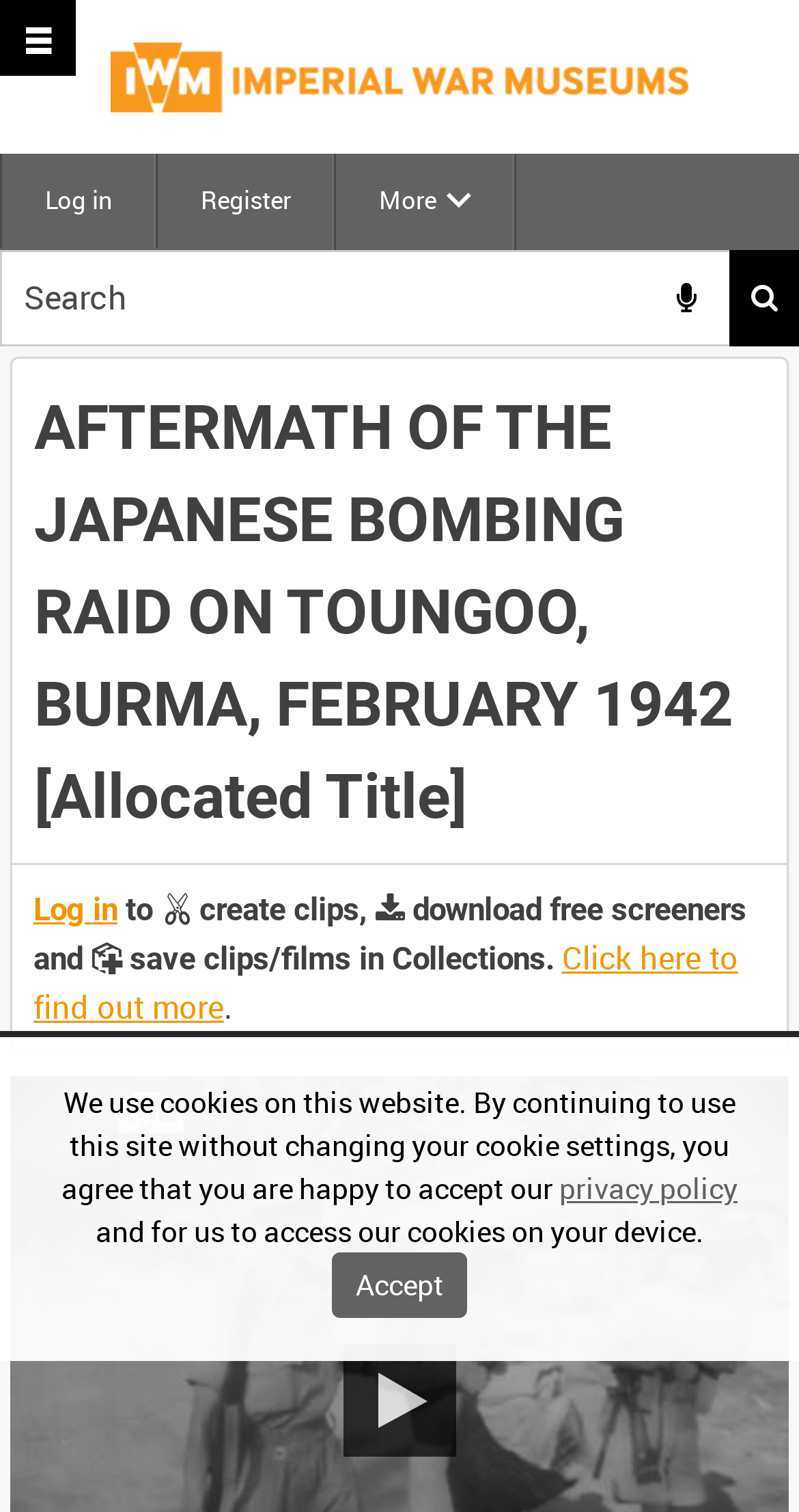Determine the bounding box coordinates for the UI element matching this description: "title="IWM Film"".

[0.138, 0.007, 0.862, 0.095]